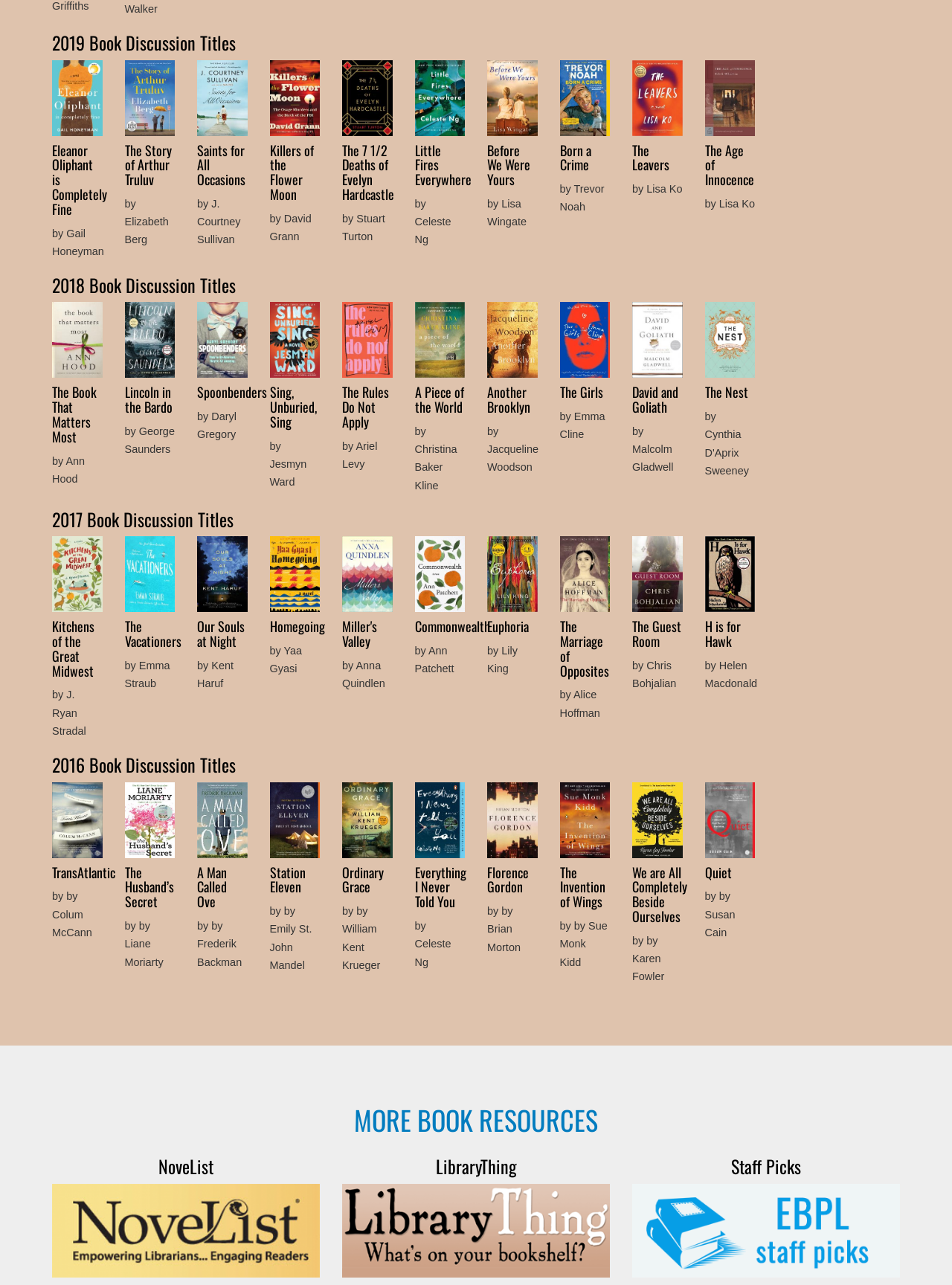Use the information in the screenshot to answer the question comprehensively: What is the title of the last book listed under 2018?

The last heading element under '2018 Book Discussion Titles' has the link 'David and Goliath', which suggests that it is the title of the last book listed under 2018.